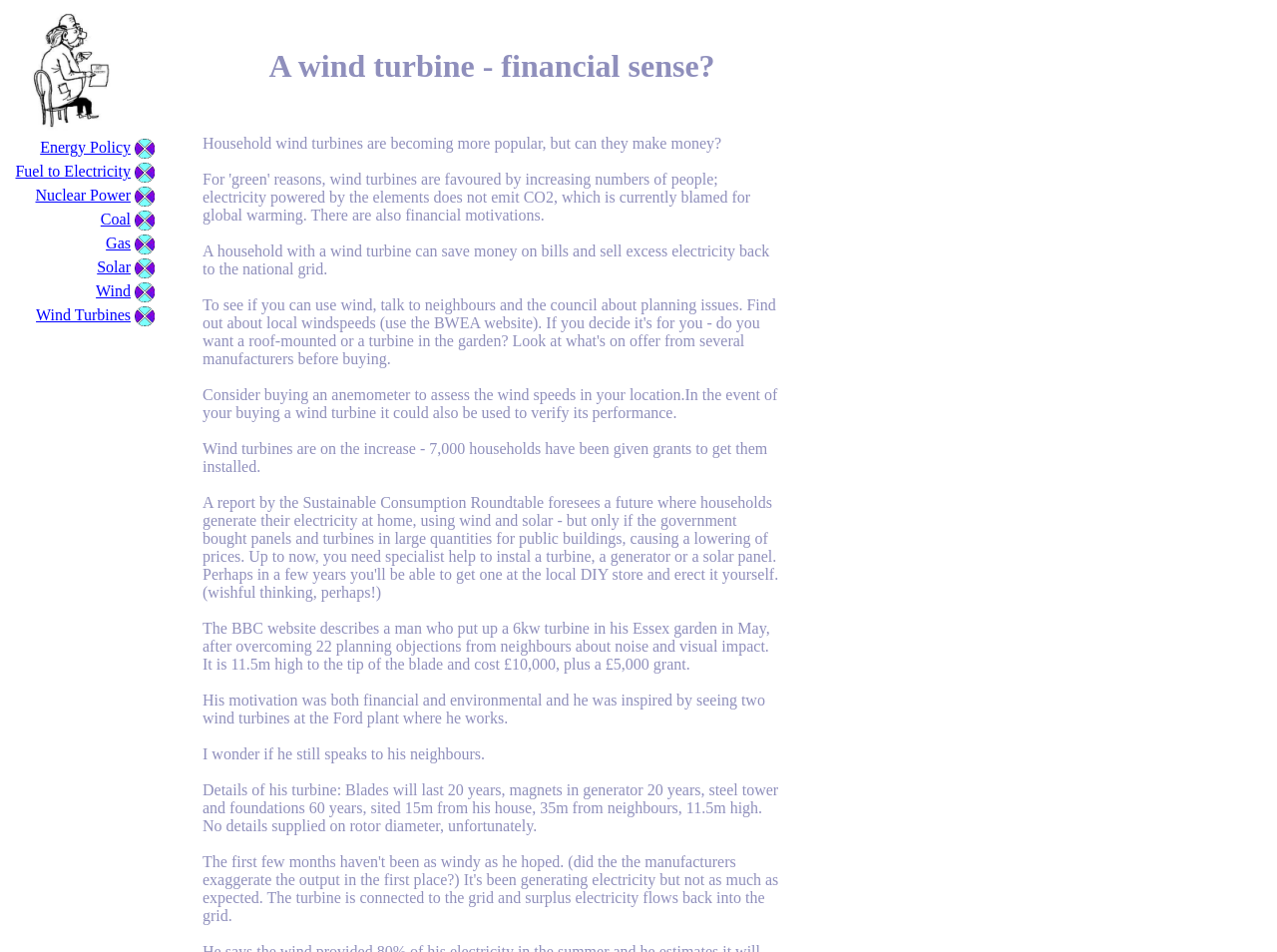Give a one-word or one-phrase response to the question:
What is the main topic of this webpage?

Energy resources